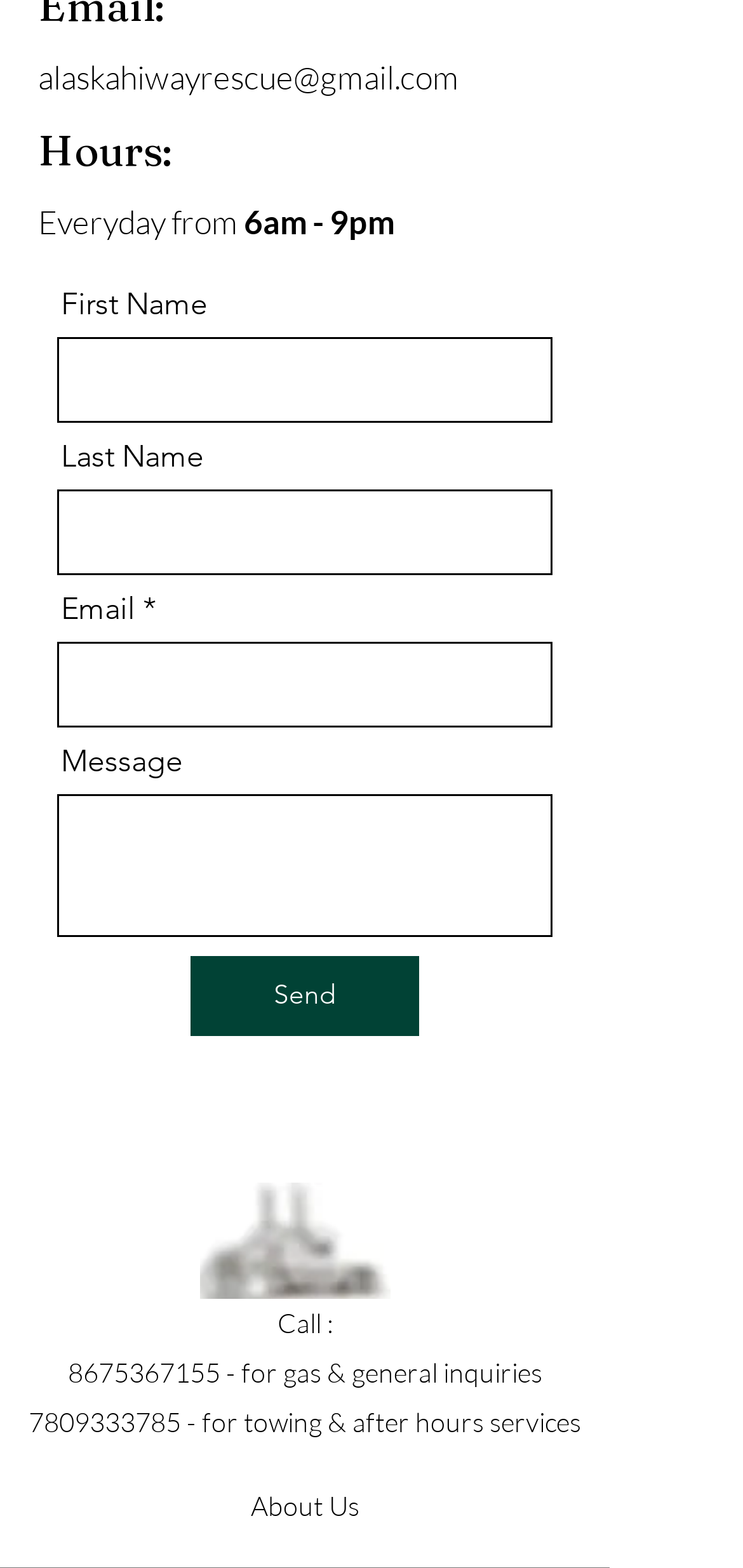Show me the bounding box coordinates of the clickable region to achieve the task as per the instruction: "Learn about Bechtle Group".

None